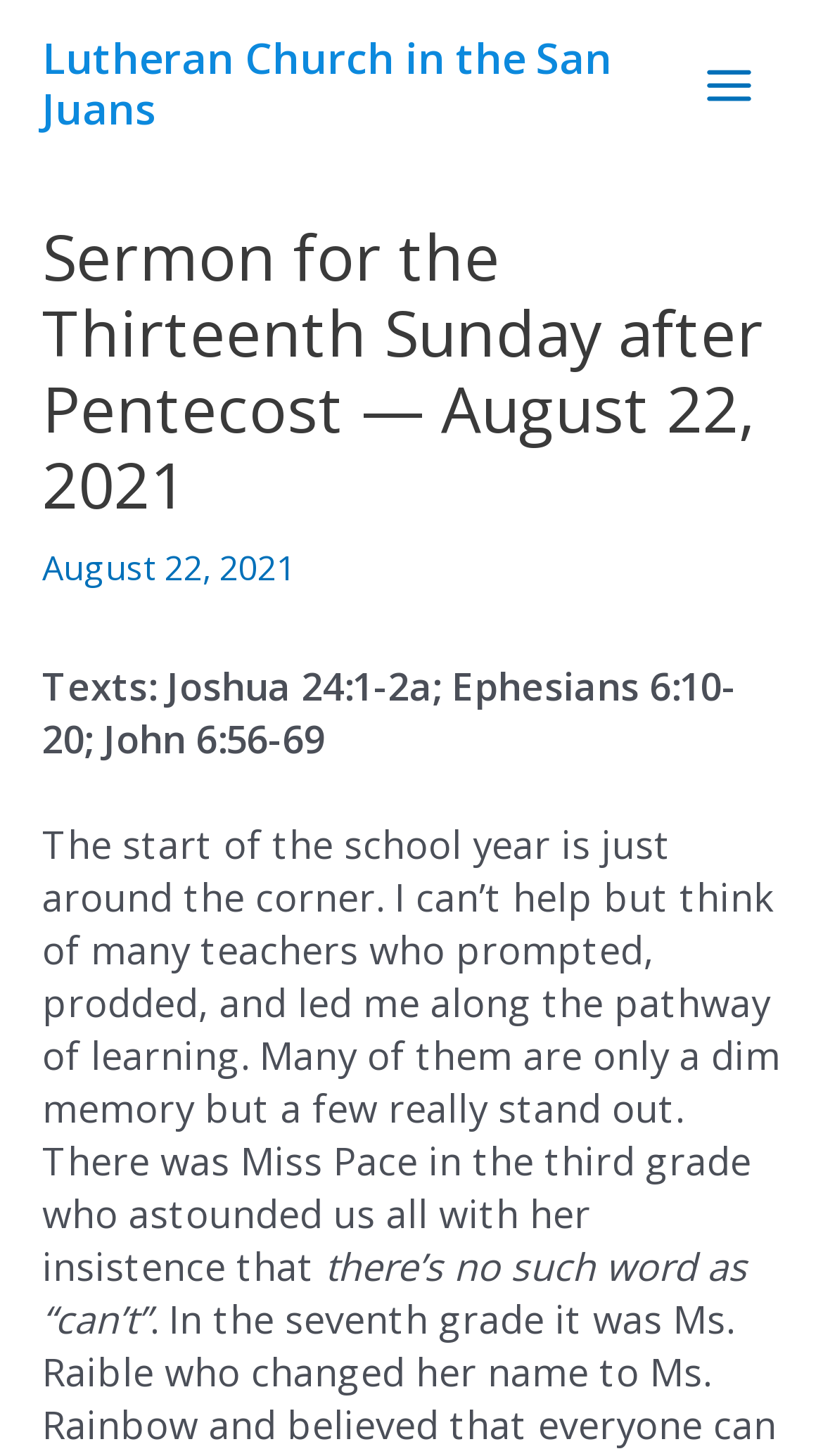Extract the main title from the webpage.

Sermon for the Thirteenth Sunday after Pentecost — August 22, 2021